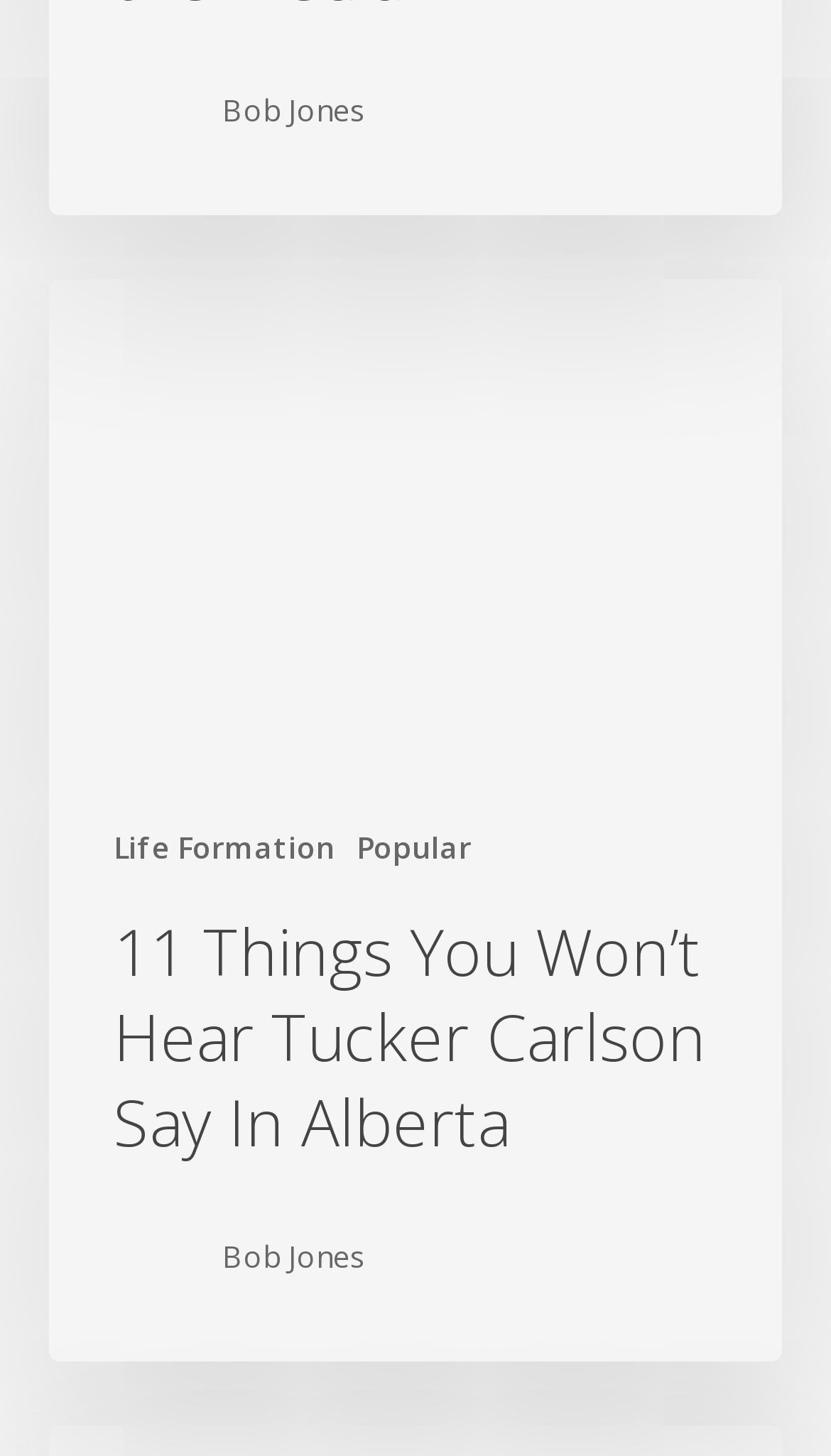What is the name of the person in the image?
Use the image to give a comprehensive and detailed response to the question.

The image at the top of the webpage has a caption 'Bob Jones', which suggests that the person in the image is Bob Jones.